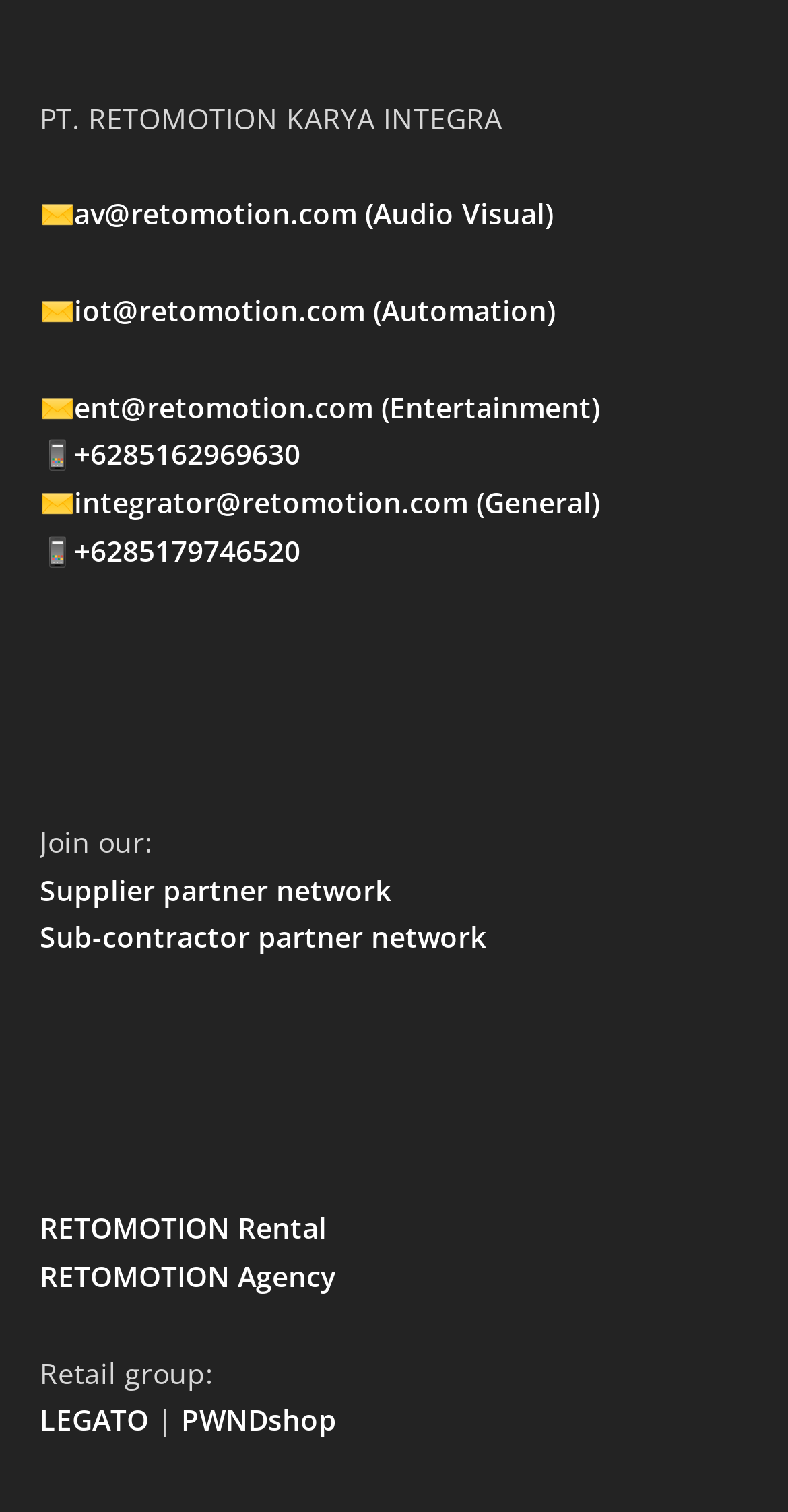Can you show the bounding box coordinates of the region to click on to complete the task described in the instruction: "Call the phone number for general inquiry"?

[0.094, 0.288, 0.381, 0.313]